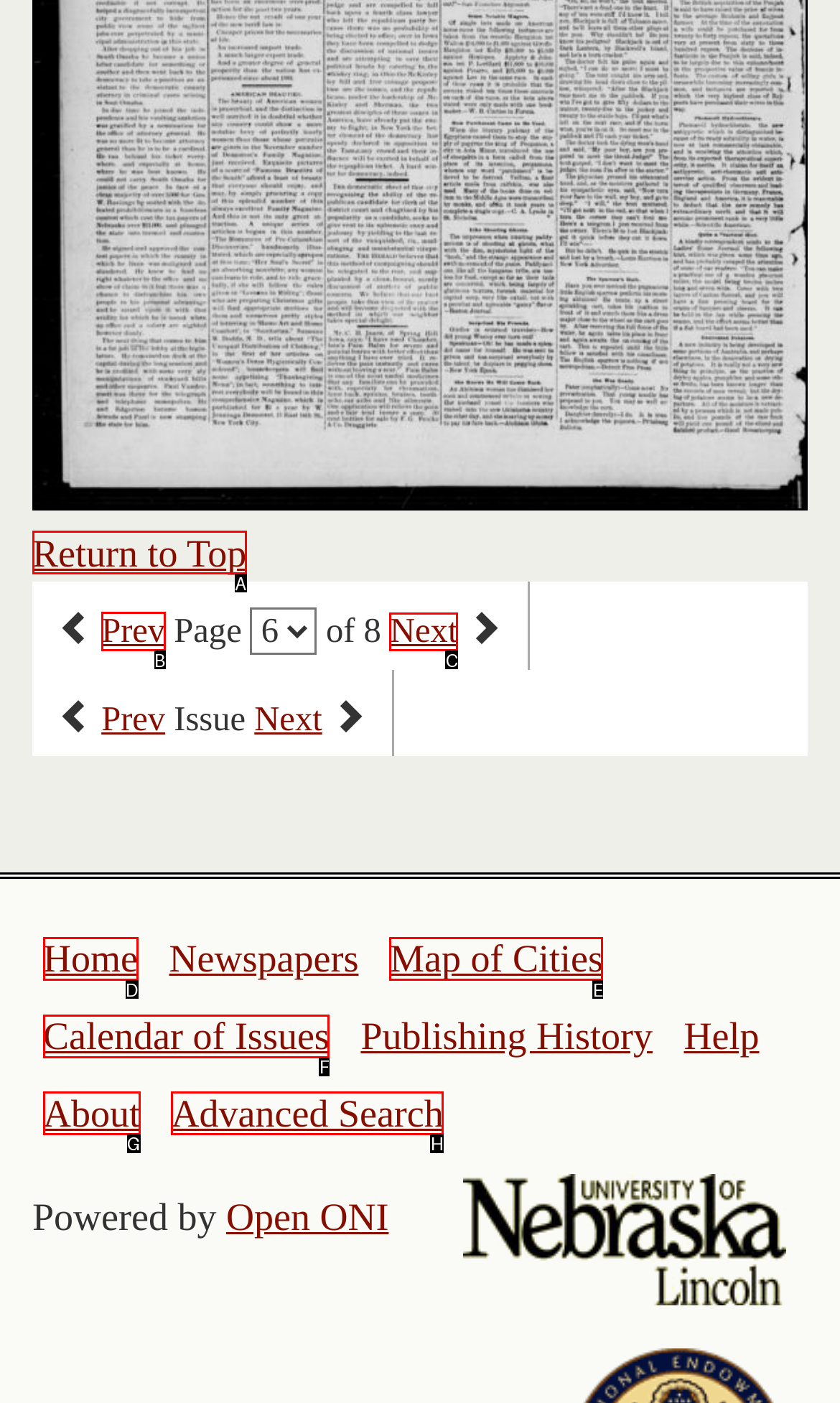Decide which UI element to click to accomplish the task: go to next page
Respond with the corresponding option letter.

C